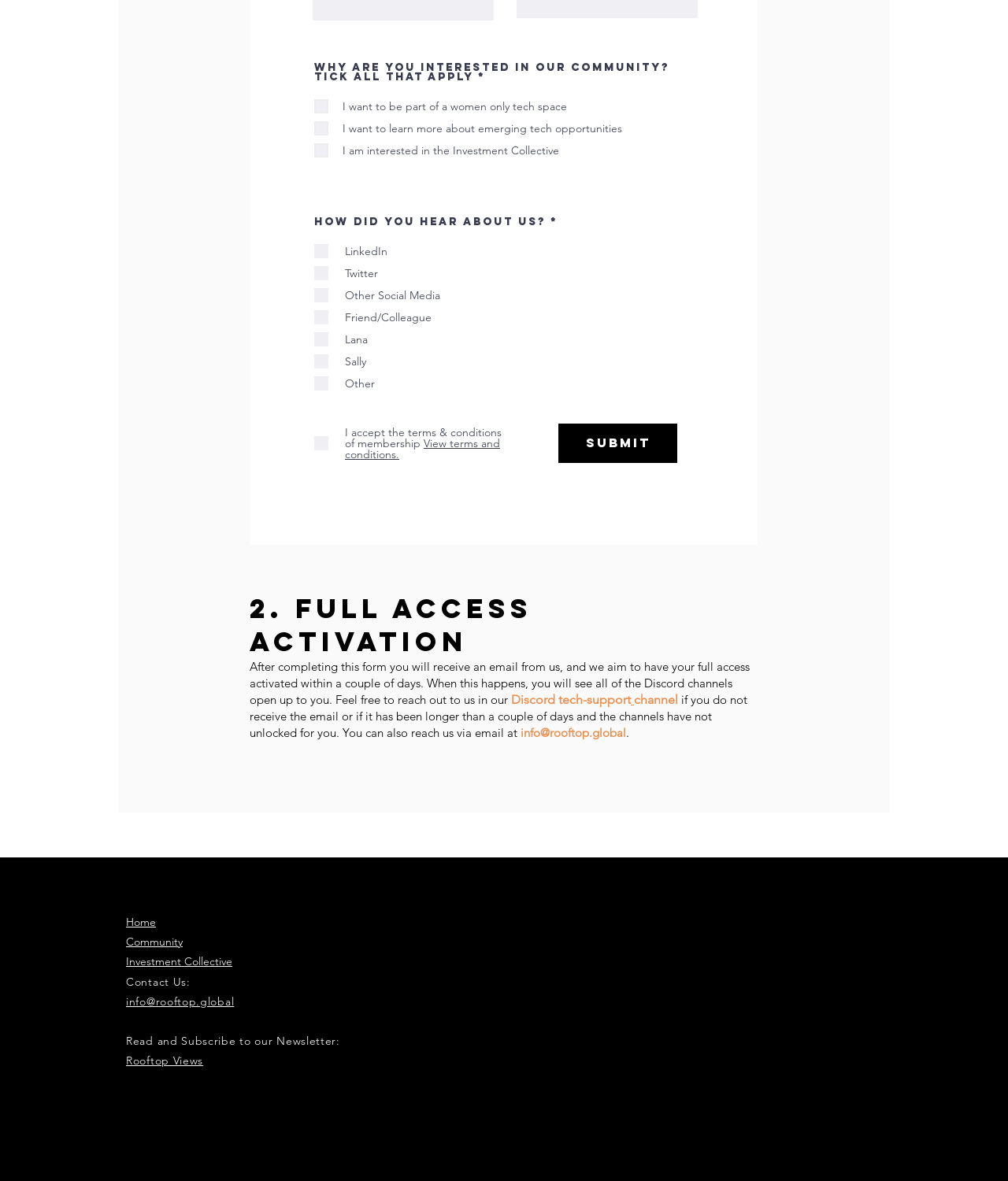Determine the coordinates of the bounding box for the clickable area needed to execute this instruction: "Contact us via email".

[0.516, 0.614, 0.621, 0.627]